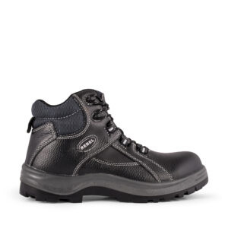Explain the image with as much detail as possible.

The image showcases a sturdy pair of black safety boots from the Rebel brand. Designed for both comfort and protection, these boots feature a high-top construction with a rugged soles, ideal for various work environments. The materials used are durable, with reinforced areas to withstand wear and tear. The boots are practical for demanding tasks, blending functionality with a modern aesthetic, making them suitable for both men and women. This model is part of a collection that emphasizes safety and resilience, appealing to professionals in sectors like construction, agriculture, and engineering.